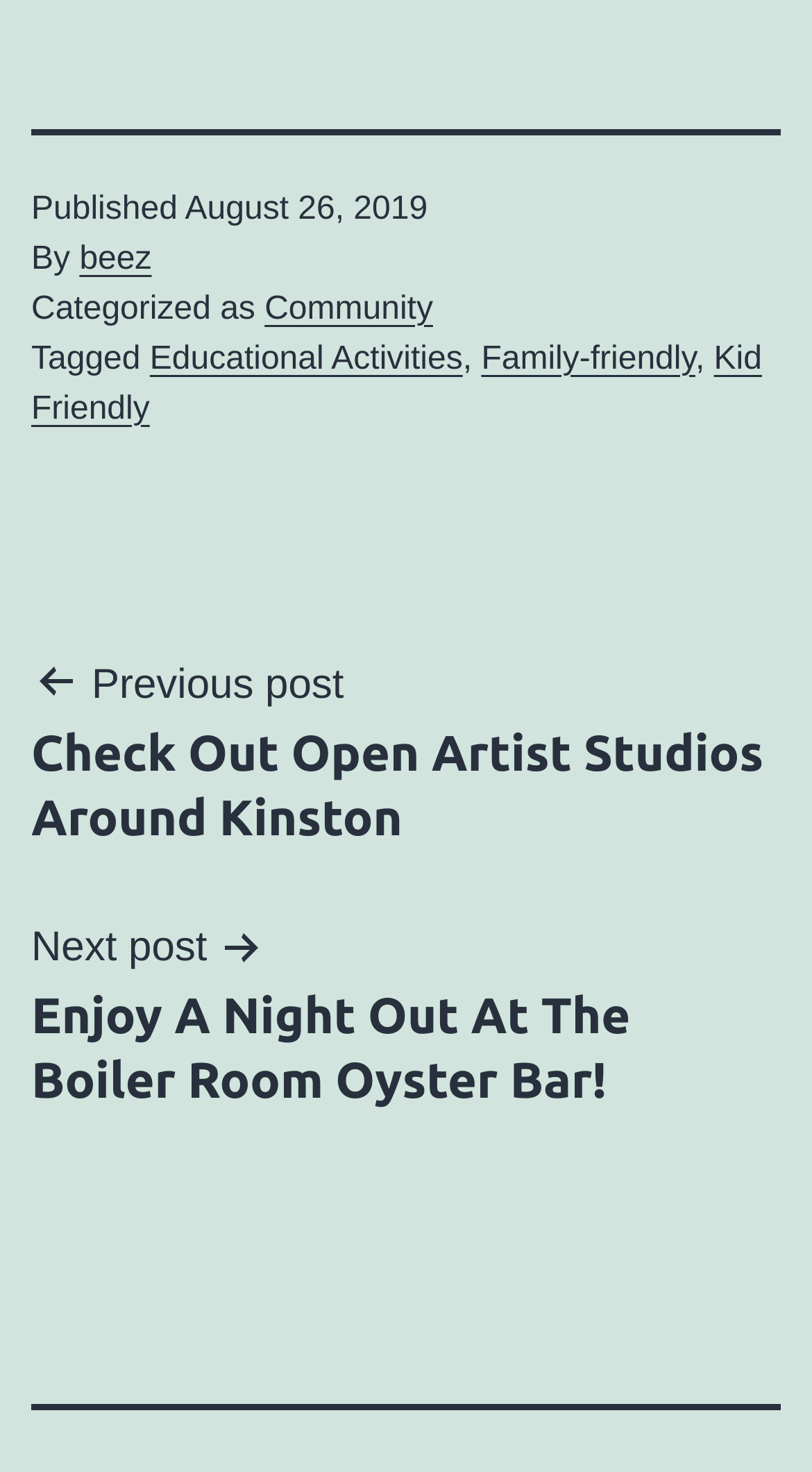Find the bounding box of the element with the following description: "Family-friendly". The coordinates must be four float numbers between 0 and 1, formatted as [left, top, right, bottom].

[0.593, 0.231, 0.856, 0.255]